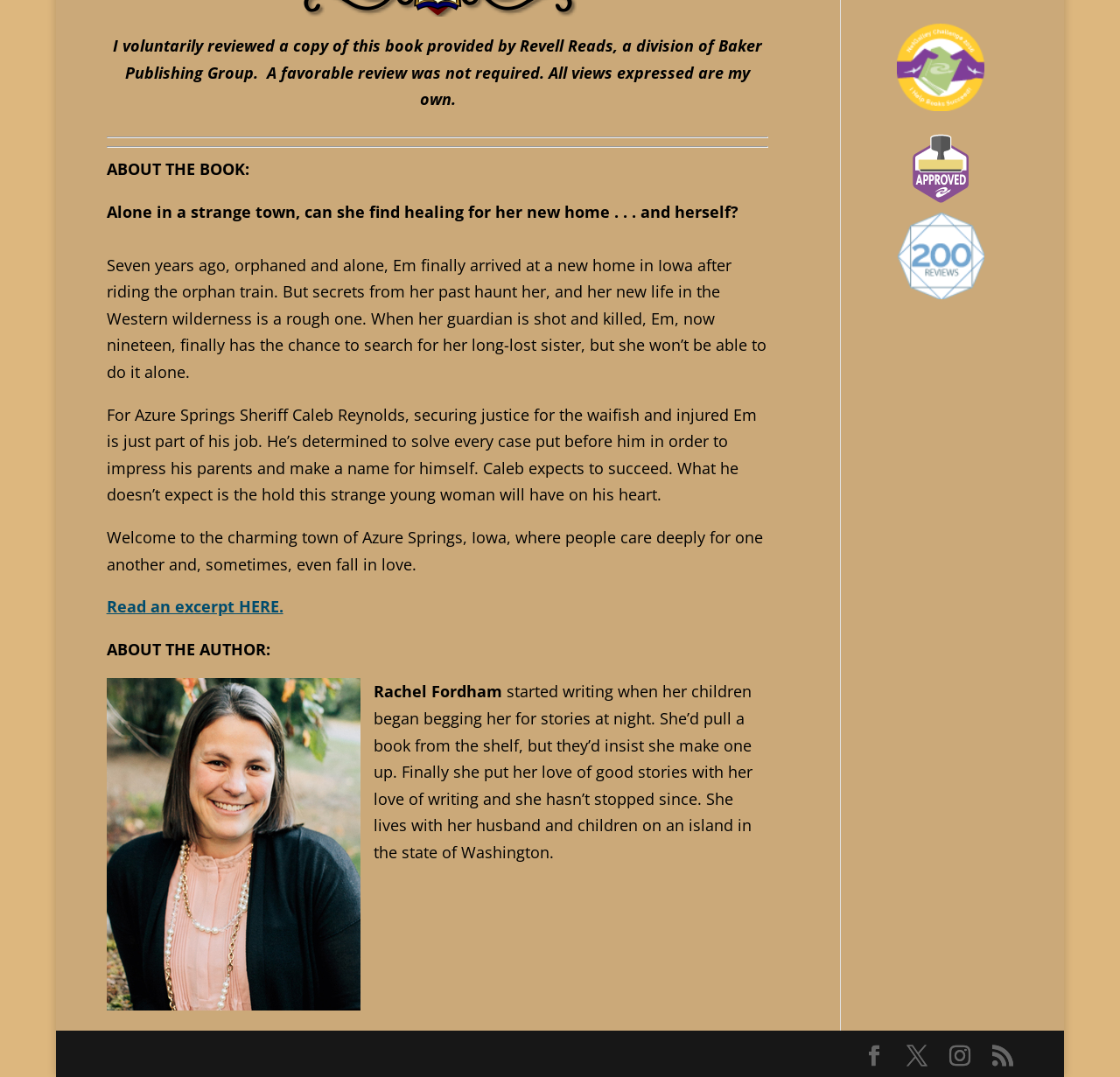Answer in one word or a short phrase: 
What is the author's occupation?

Writer